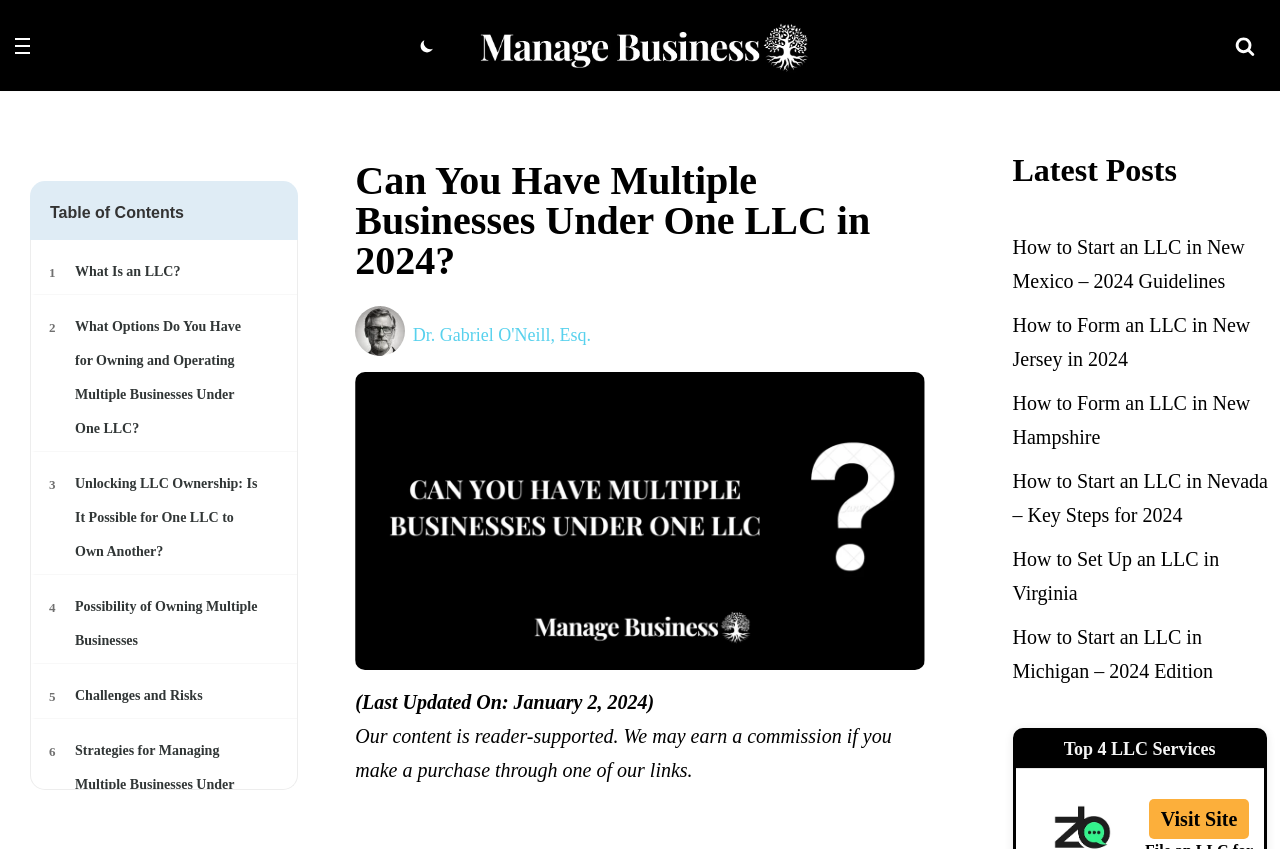Give a detailed account of the webpage.

This webpage is about examining the advantages and constraints associated with operating multiple businesses within a unified LLC structure. 

At the top left corner, there is a "Skip to content" link, followed by a "Navigation Menu" button and a "Palette Switch" link. On the top right corner, there is a "Manage Business Business Made Easy" link and a "Search" link accompanied by a small image. 

Below the top navigation bar, there is a table of contents section with links to different sections of the article, including "What Is an LLC?", "What Options Do You Have for Owning and Operating Multiple Businesses Under One LLC?", and others. 

To the right of the table of contents, there is a heading "Can You Have Multiple Businesses Under One LLC in 2024?" followed by an image of Dr. Gabriel O'Neill, Esq. and a link to his profile. Below this, there is a large image related to the topic, and a text indicating the last updated date of the article. 

Further down, there is a disclaimer about the content being reader-supported, and a section titled "Latest Posts" with links to several articles about forming LLCs in different states. 

On the bottom right corner, there is a section titled "Top 4 LLC Services" with a "Visit Site" link and button.